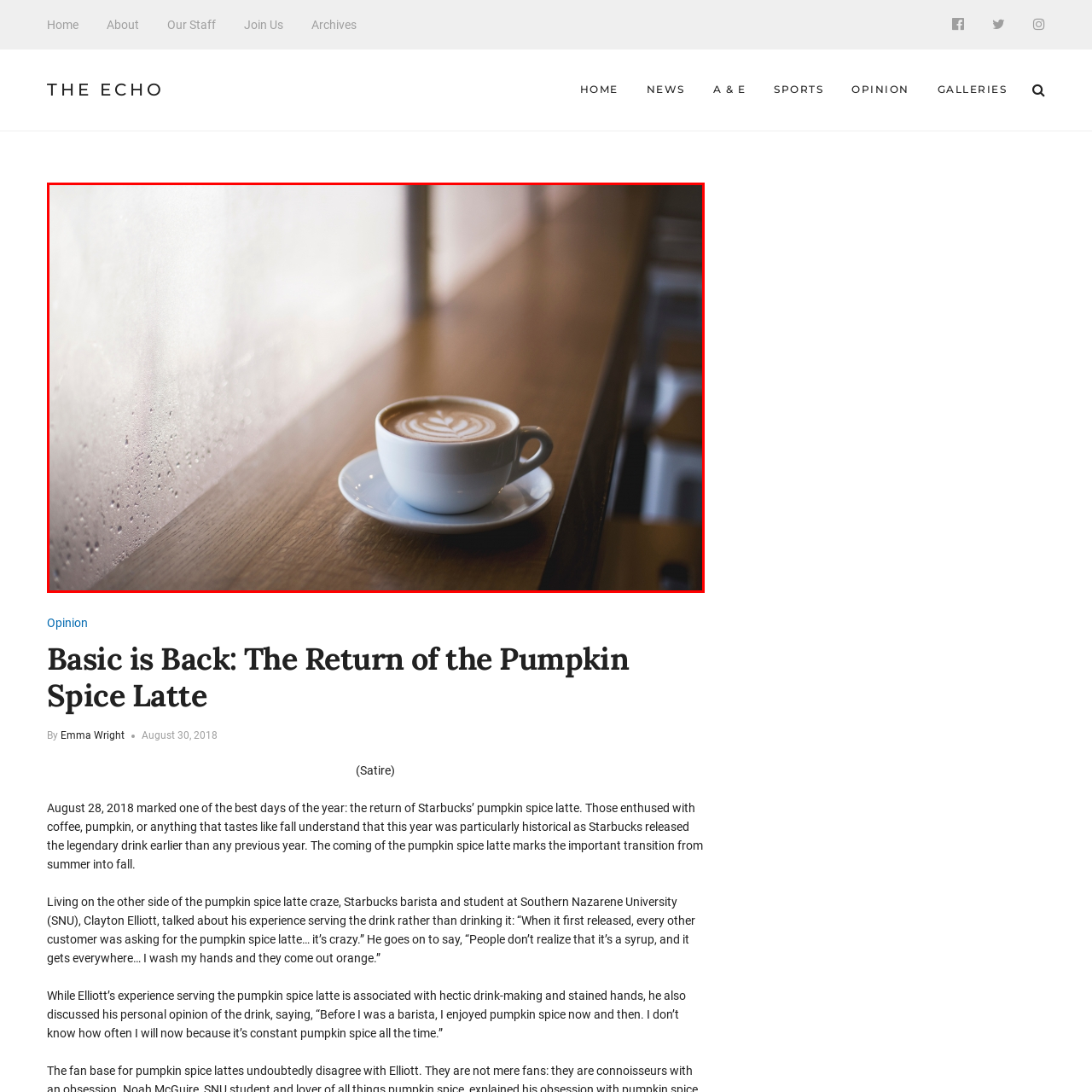Offer a thorough and descriptive summary of the image captured in the red bounding box.

The image features a beautifully crafted cappuccino served in a sleek, white cup, elegantly placed on a matching saucer. The latte art on top showcases a delicate leaf pattern, indicating the skill of the barista. This cozy scene is set against a backdrop of a wooden countertop and a softly lit, slightly fogged glass wall, adding a warm, inviting atmosphere. The setting suggests a perfect moment for coffee lovers, perhaps capturing the essence of a café environment where the sweet aroma of freshly brewed coffee fills the air. This image aligns well with the theme of indulgence in seasonal flavors, particularly relating to the popular return of the Pumpkin Spice Latte, highlighting the connection between community, relaxation, and the enjoyment of coffee.